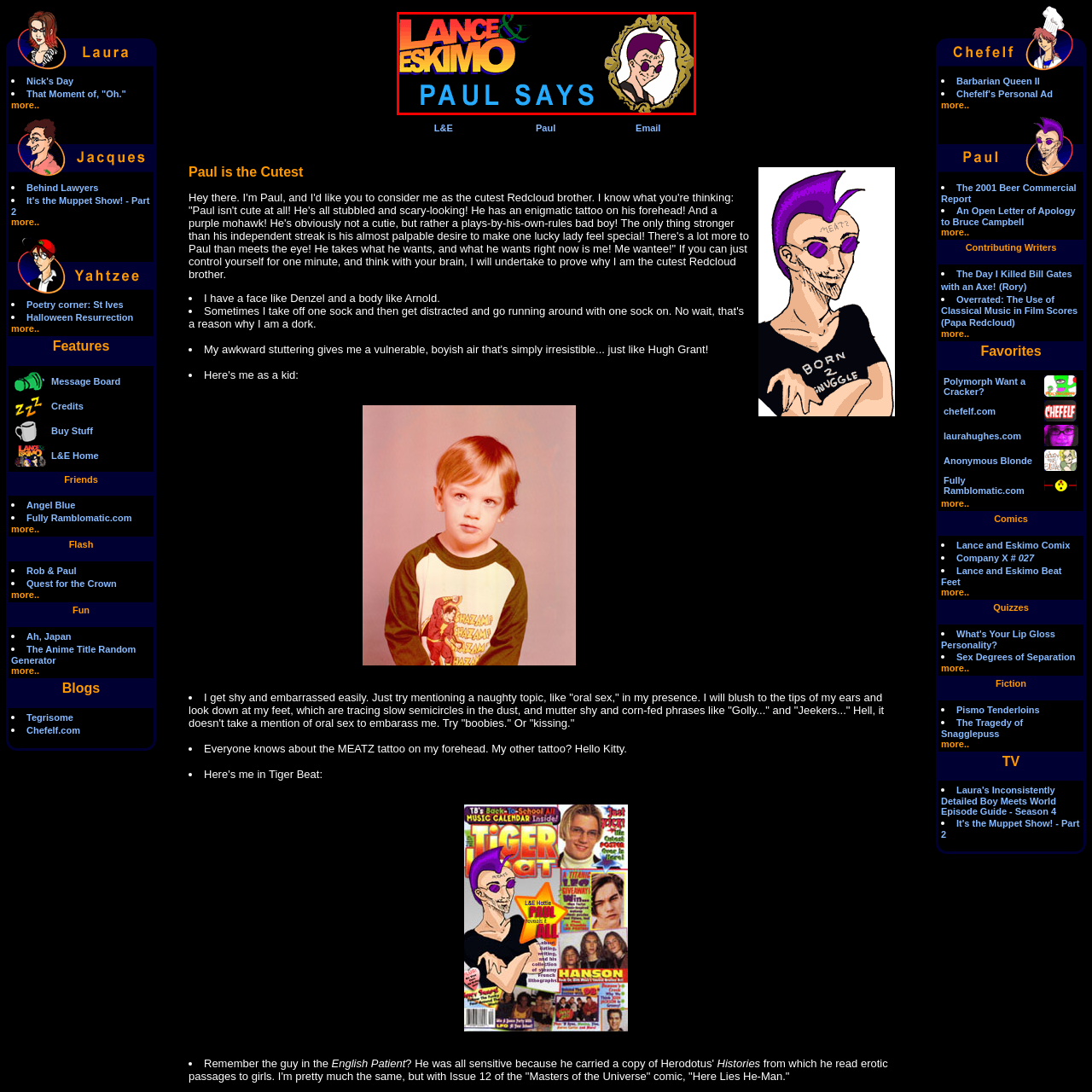Generate a detailed explanation of the image that is highlighted by the red box.

This image features a vibrant and colorful graphic from the series "Lance & Eskimo," prominently displaying the phrase "PAUL SAYS." The text is styled in a bold, modern font, with "LANCE & ESKIMO" presented in a playful gradient of colors, conveying a sense of fun and energy characteristic of animated shows. 

Accompanying this text is a stylized cartoon depiction of a character named Paul, framed in an ornate gold border, enhancing the visual appeal. Paul has a distinctive look, characterized by short purple hair and sunglasses, exuding a confident and quirky personality. The overall design suggests an engaging and whimsical atmosphere, typical of animated series aimed at entertaining audiences with humor and unique characters.